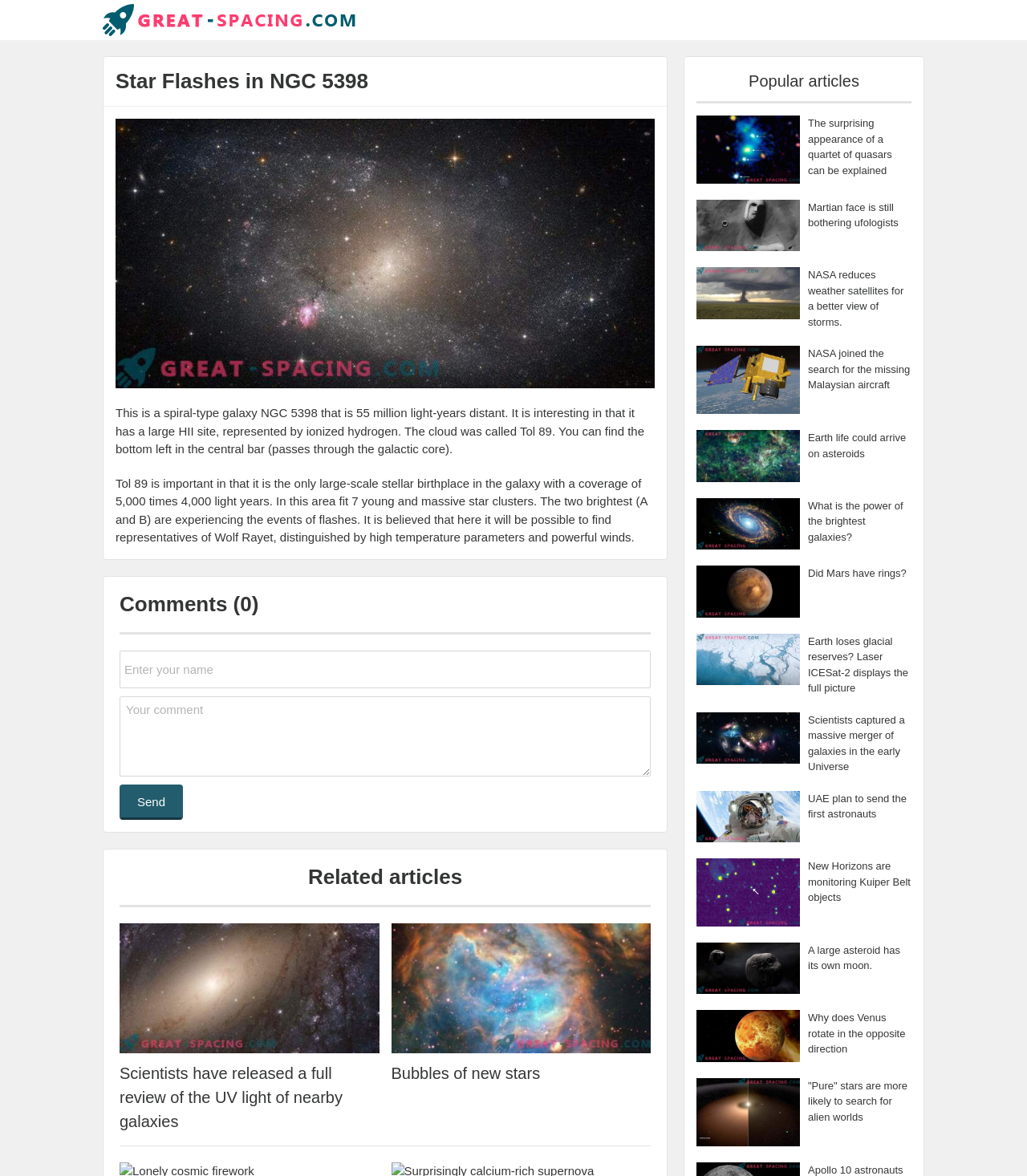Specify the bounding box coordinates of the area that needs to be clicked to achieve the following instruction: "Enter a comment".

[0.116, 0.553, 0.634, 0.585]